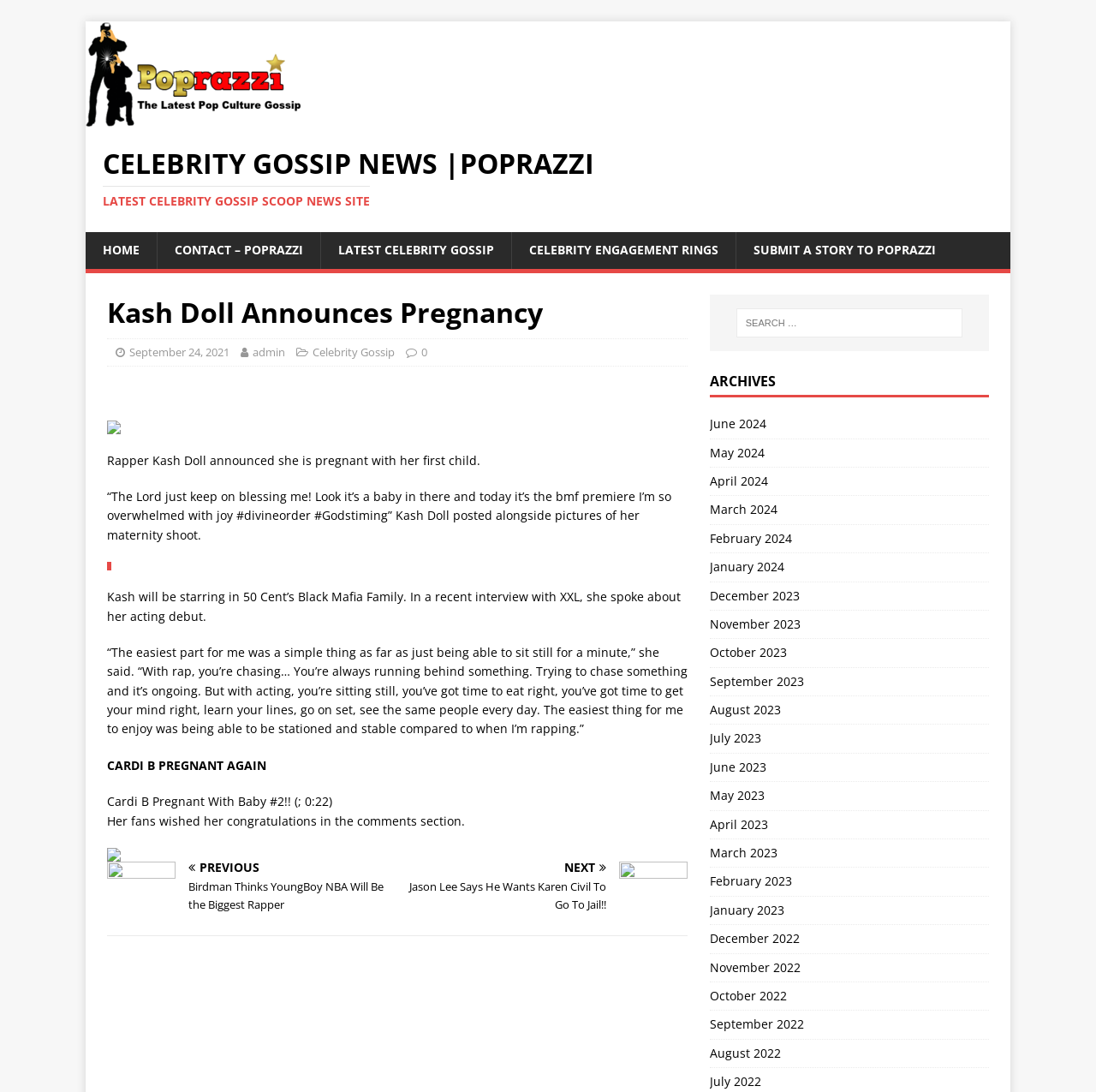Using the given description, provide the bounding box coordinates formatted as (top-left x, top-left y, bottom-right x, bottom-right y), with all values being floating point numbers between 0 and 1. Description: June 2023

[0.647, 0.69, 0.902, 0.715]